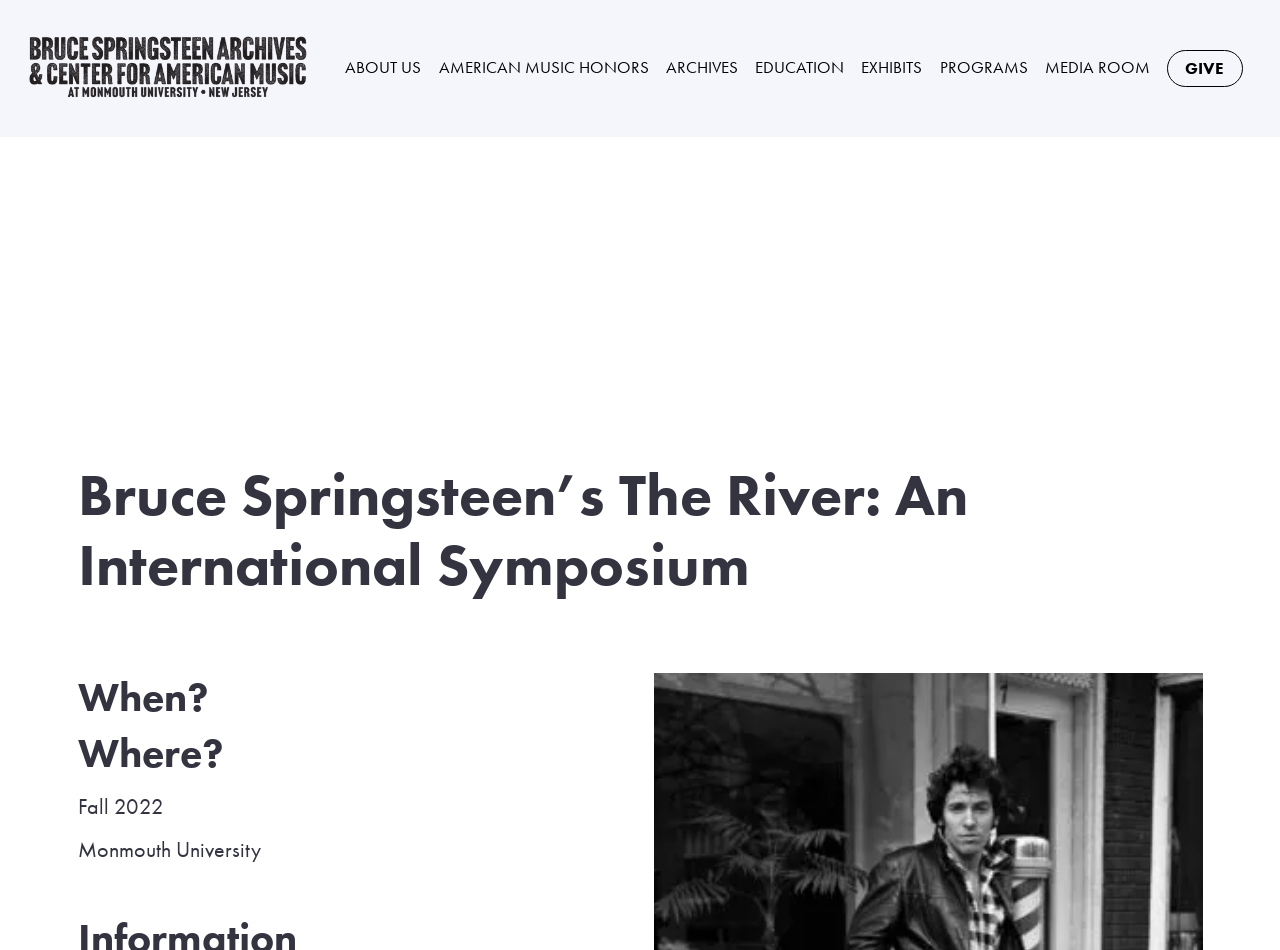Locate and generate the text content of the webpage's heading.

Bruce Springsteen’s The River: An International Symposium